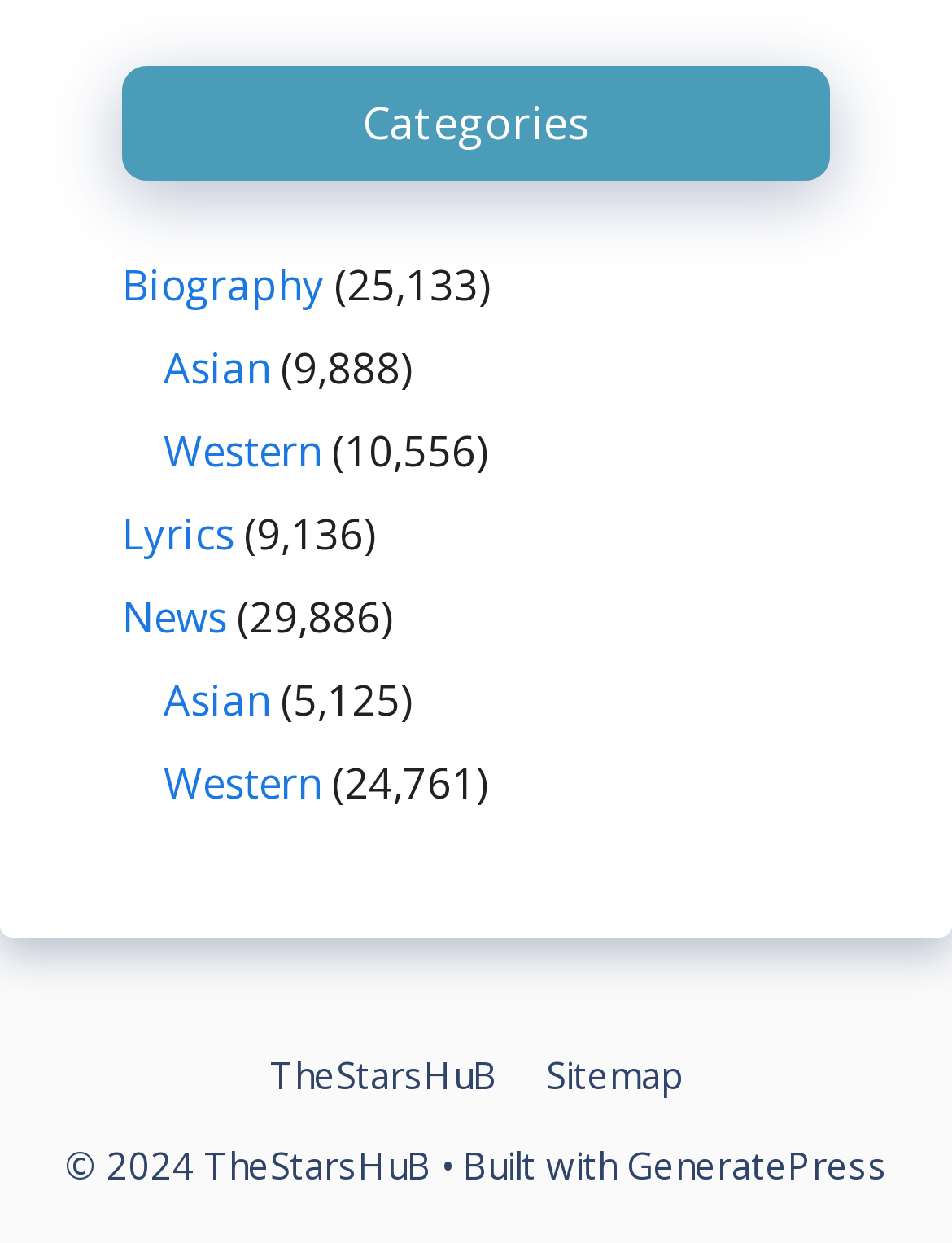Using the details in the image, give a detailed response to the question below:
What is the theme of the links under the 'Categories' heading?

The theme of the links under the 'Categories' heading appears to be music-related, with links to 'Biography', 'Lyrics', and 'News', suggesting that the webpage is related to music or artists.